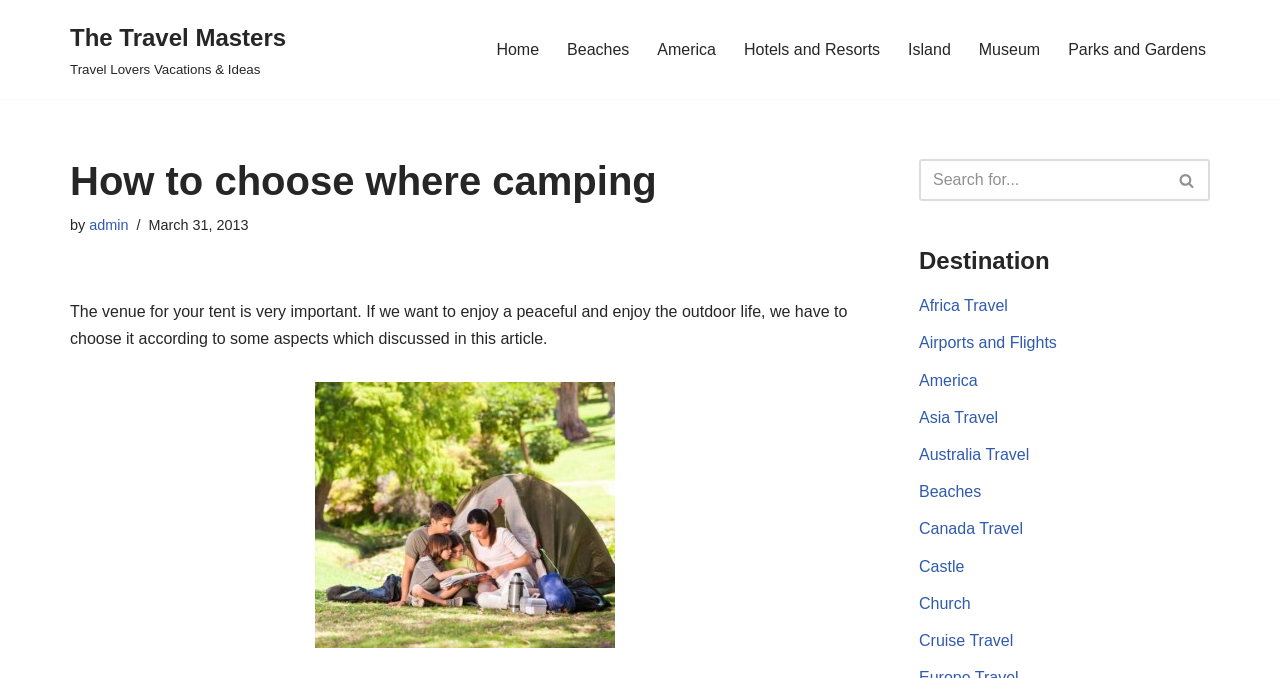Find the bounding box coordinates of the clickable region needed to perform the following instruction: "Explore 'Ideas when camping'". The coordinates should be provided as four float numbers between 0 and 1, i.e., [left, top, right, bottom].

[0.055, 0.564, 0.671, 0.956]